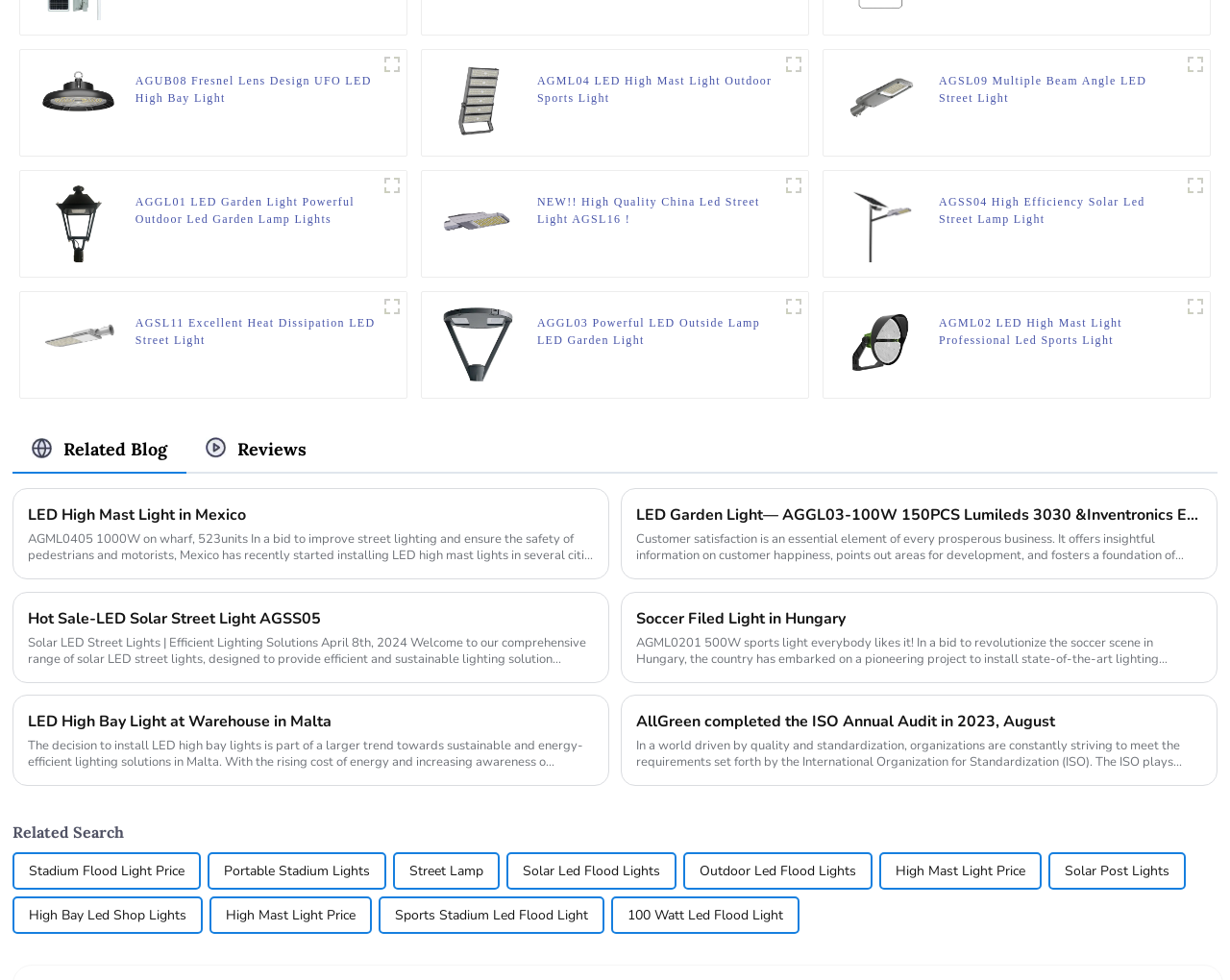Kindly respond to the following question with a single word or a brief phrase: 
What type of products are shown on this webpage?

LED lights